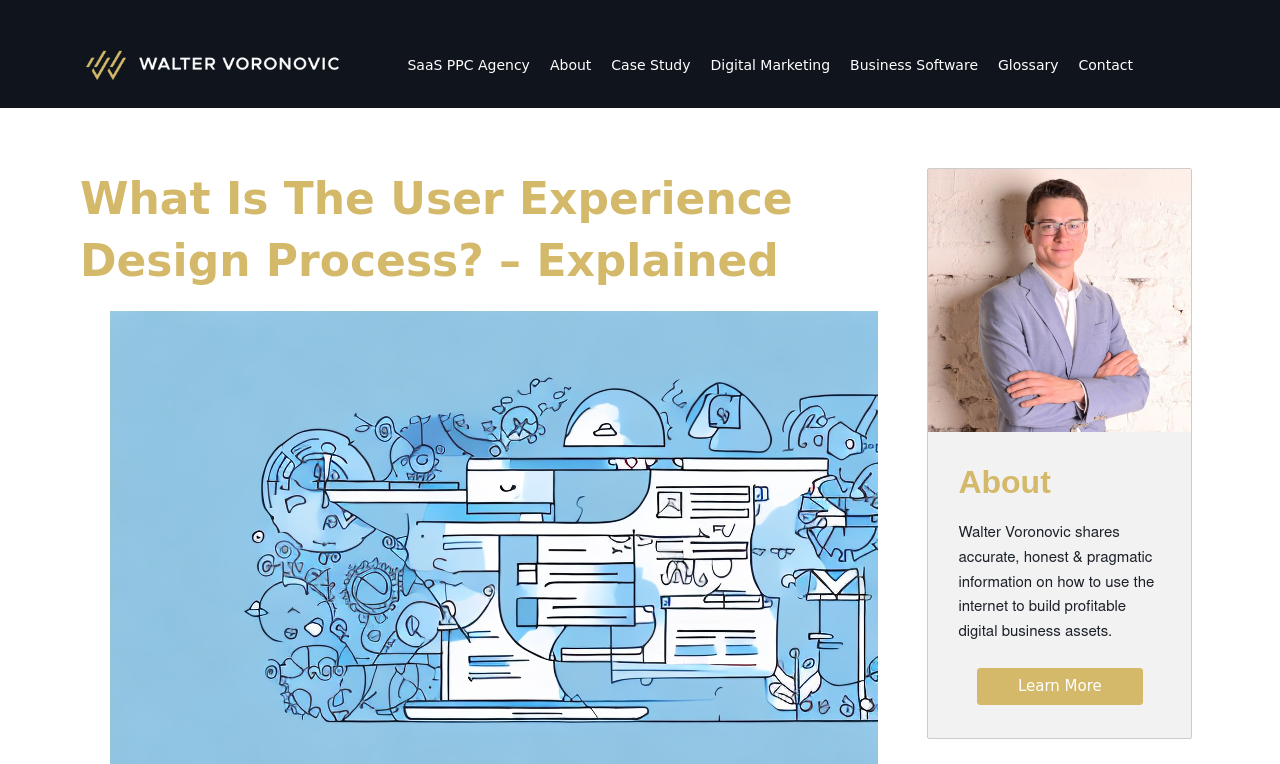Please identify the bounding box coordinates of the clickable element to fulfill the following instruction: "learn more about Walter Voronovic". The coordinates should be four float numbers between 0 and 1, i.e., [left, top, right, bottom].

[0.763, 0.875, 0.893, 0.923]